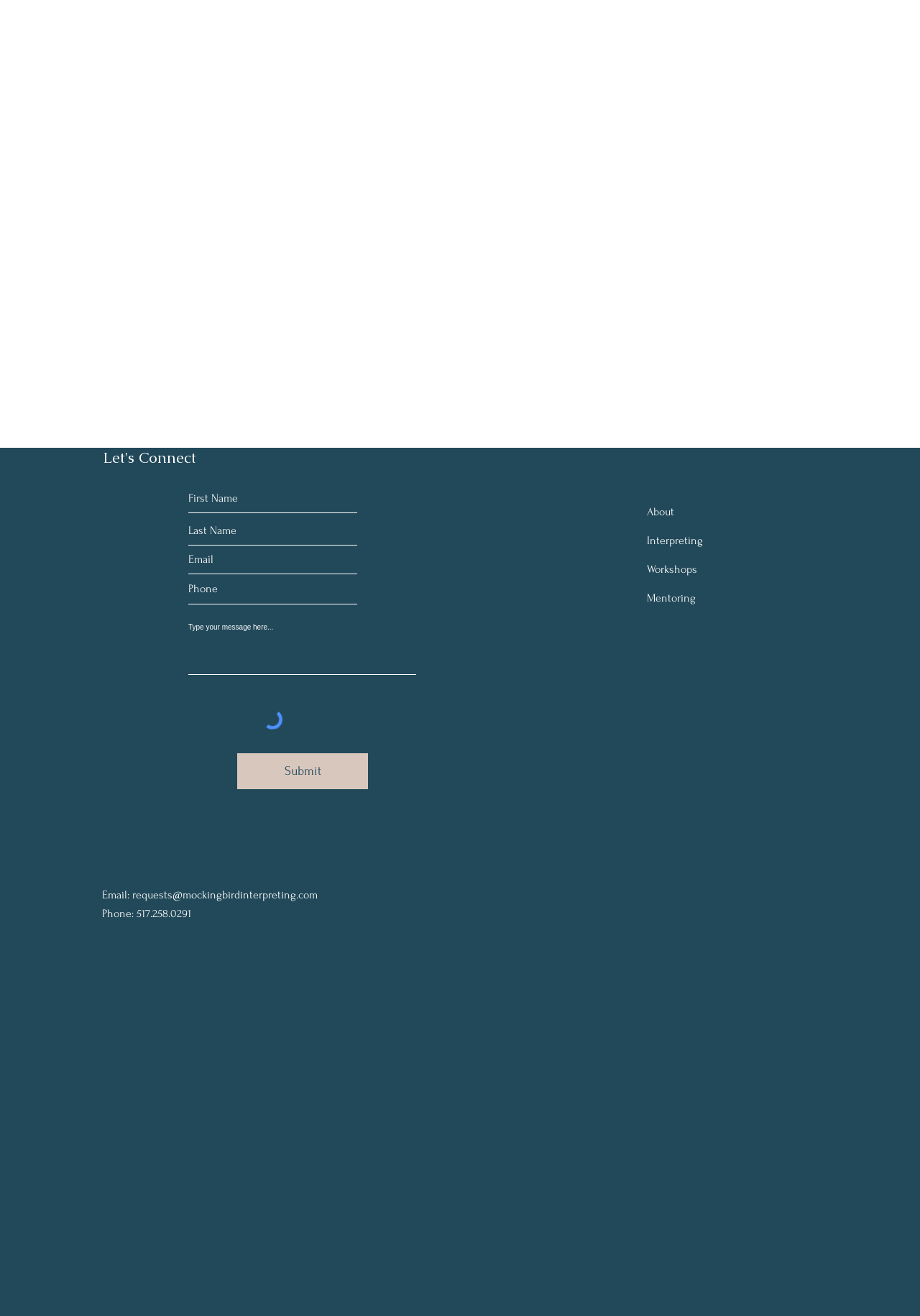Give the bounding box coordinates for the element described as: "aria-label="Email" name="email" placeholder="Email"".

[0.205, 0.415, 0.388, 0.436]